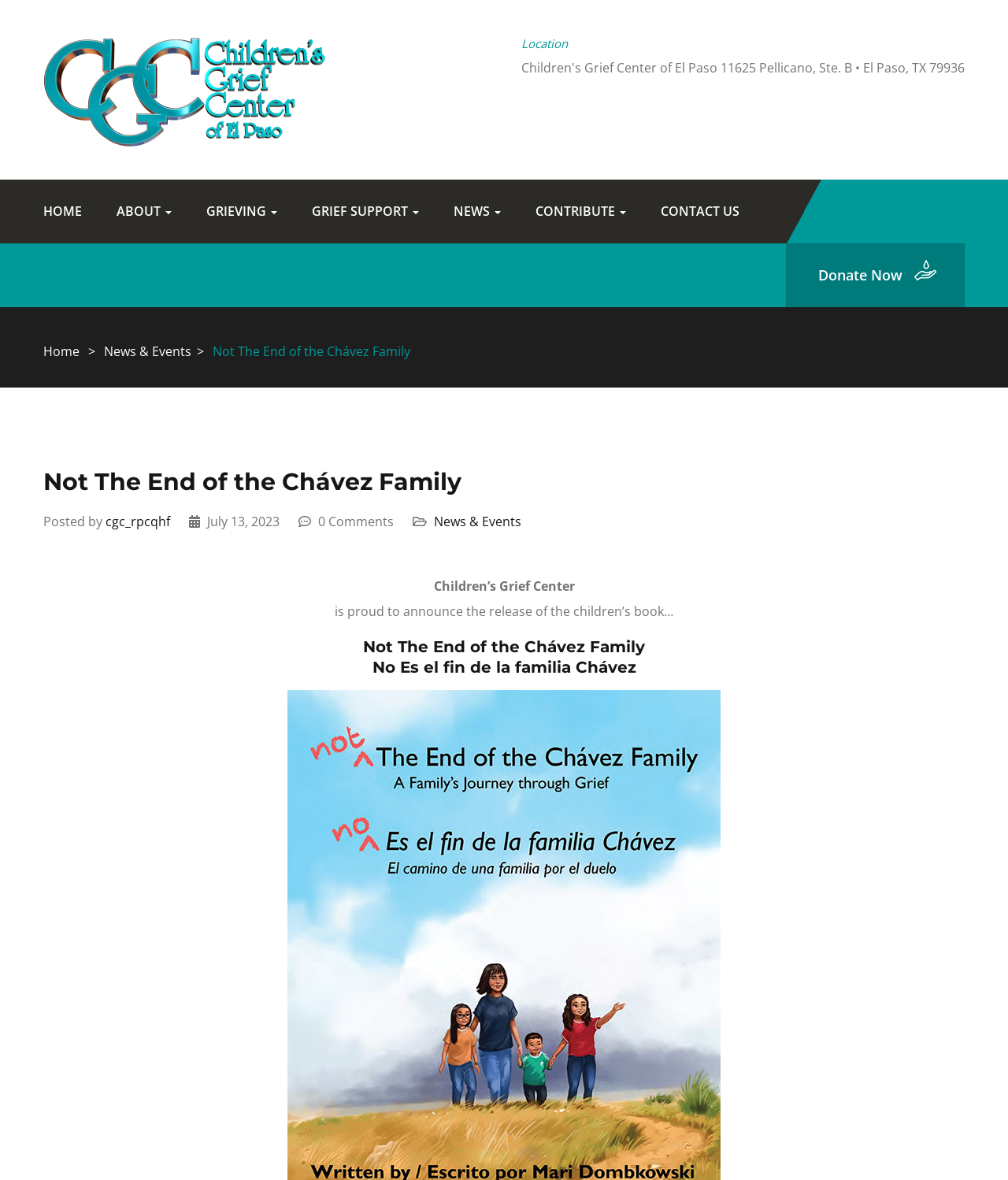Describe every aspect of the webpage in a detailed manner.

The webpage is about the Children's Grief Center of El Paso, with a focus on the release of a children's book titled "Not The End of the Chávez Family". At the top left, there is a logo of the center, accompanied by a link to the center's homepage. Below the logo, there is a navigation menu with links to various sections, including "HOME", "ABOUT", "GRIEVING", "GRIEF SUPPORT", "NEWS", "CONTRIBUTE", and "CONTACT US".

On the right side of the navigation menu, there is a call-to-action button "Donate Now". Below the navigation menu, there is a section with a heading "Not The End of the Chávez Family", which appears to be a news article or blog post. The article is posted by a user "cgc_rpcqhf" on July 13, 2023, and has 0 comments. There is also a link to "News & Events" below the article.

The main content of the article is a summary of the children's book, which is described as a release by the Children's Grief Center. The book's title is also displayed in Spanish as "No Es el fin de la familia Chávez". At the bottom right of the page, there is a social media icon, represented by a font awesome icon "\uf106".